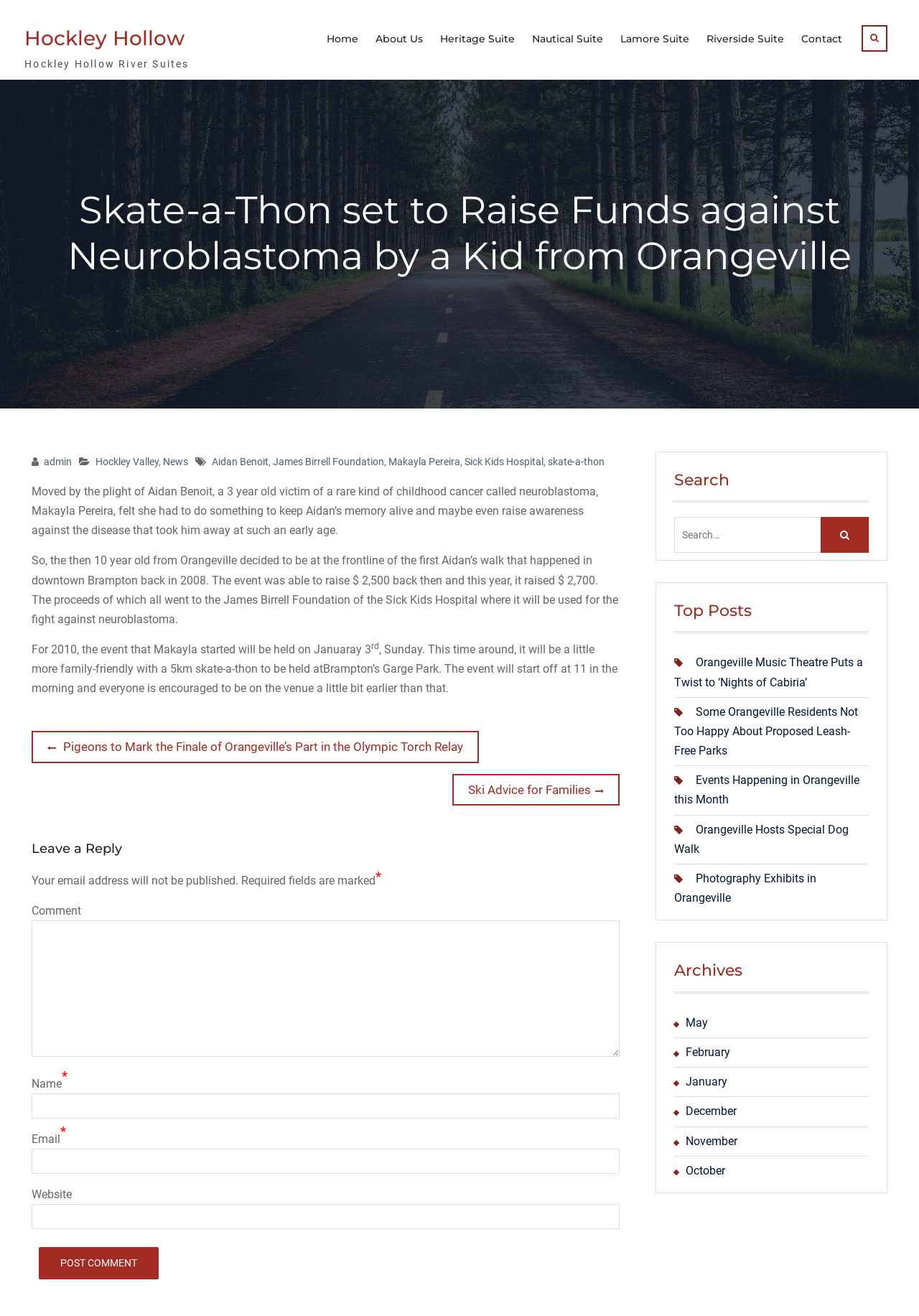What is the distance of the skate-a-thon to be held at Brampton’s Garge Park?
Using the information presented in the image, please offer a detailed response to the question.

I found the answer by reading the article content, which mentions 'This time around, it will be a little more family-friendly with a 5km skate-a-thon to be held at Brampton’s Garge Park.'.